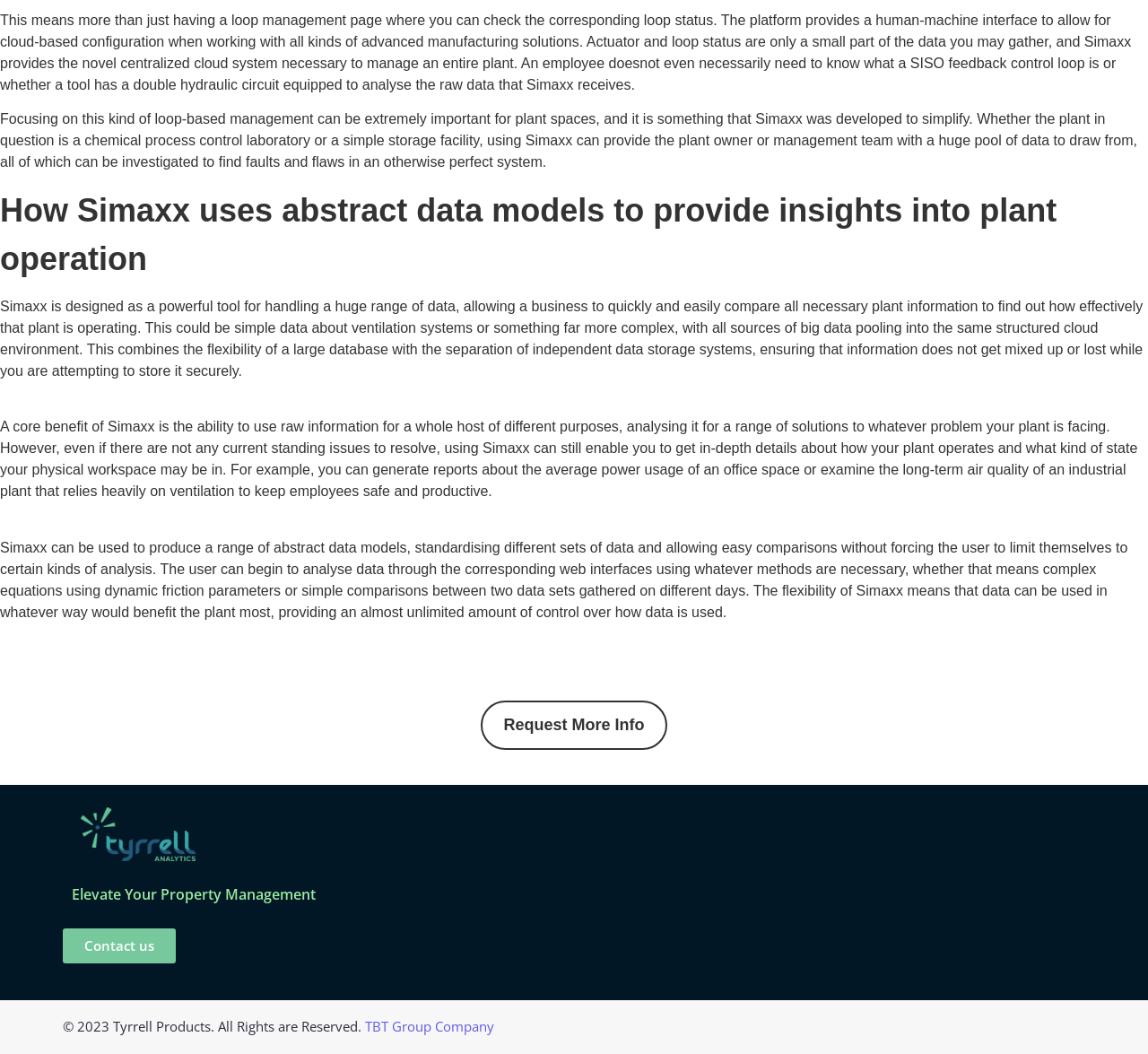What is the benefit of using Simaxx?
Provide a detailed answer to the question, using the image to inform your response.

The text states that using Simaxx can enable users to get in-depth details about how their plant operates and what kind of state their physical workspace may be in, even if there are no current standing issues to resolve.